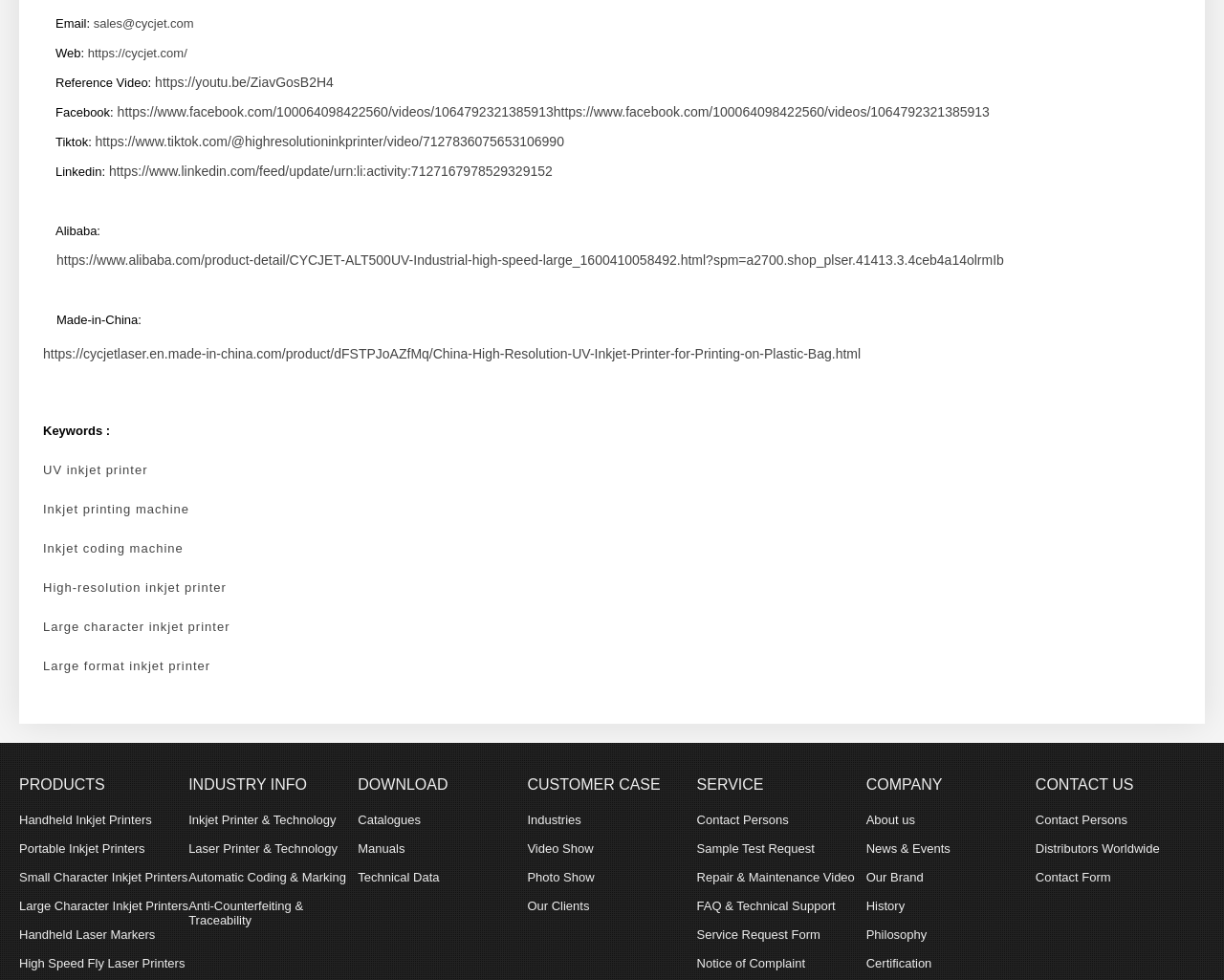Please identify the bounding box coordinates of the region to click in order to complete the task: "Download catalogues". The coordinates must be four float numbers between 0 and 1, specified as [left, top, right, bottom].

[0.292, 0.83, 0.431, 0.844]